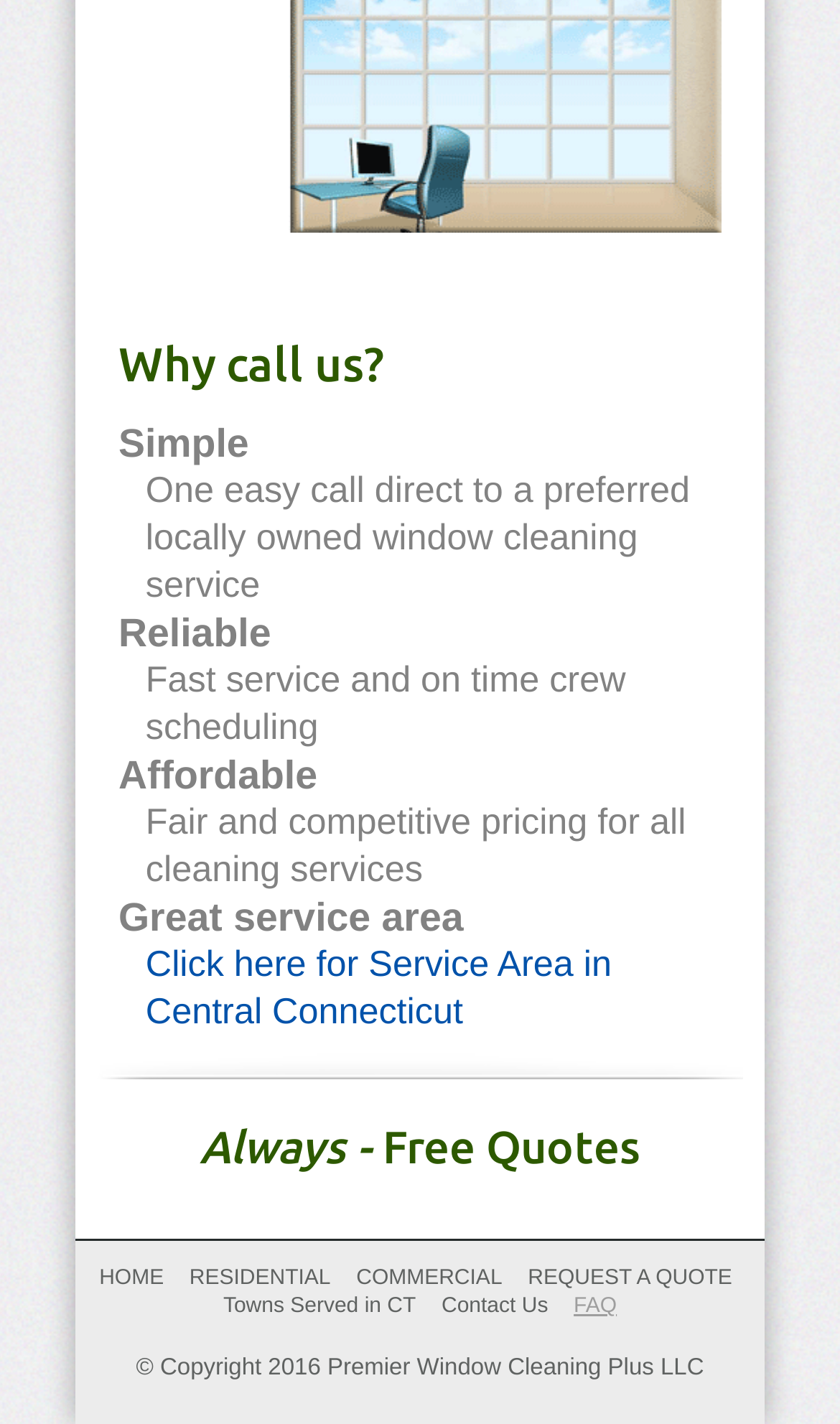Locate the bounding box coordinates of the segment that needs to be clicked to meet this instruction: "Click 'Towns Served in CT'".

[0.266, 0.909, 0.495, 0.926]